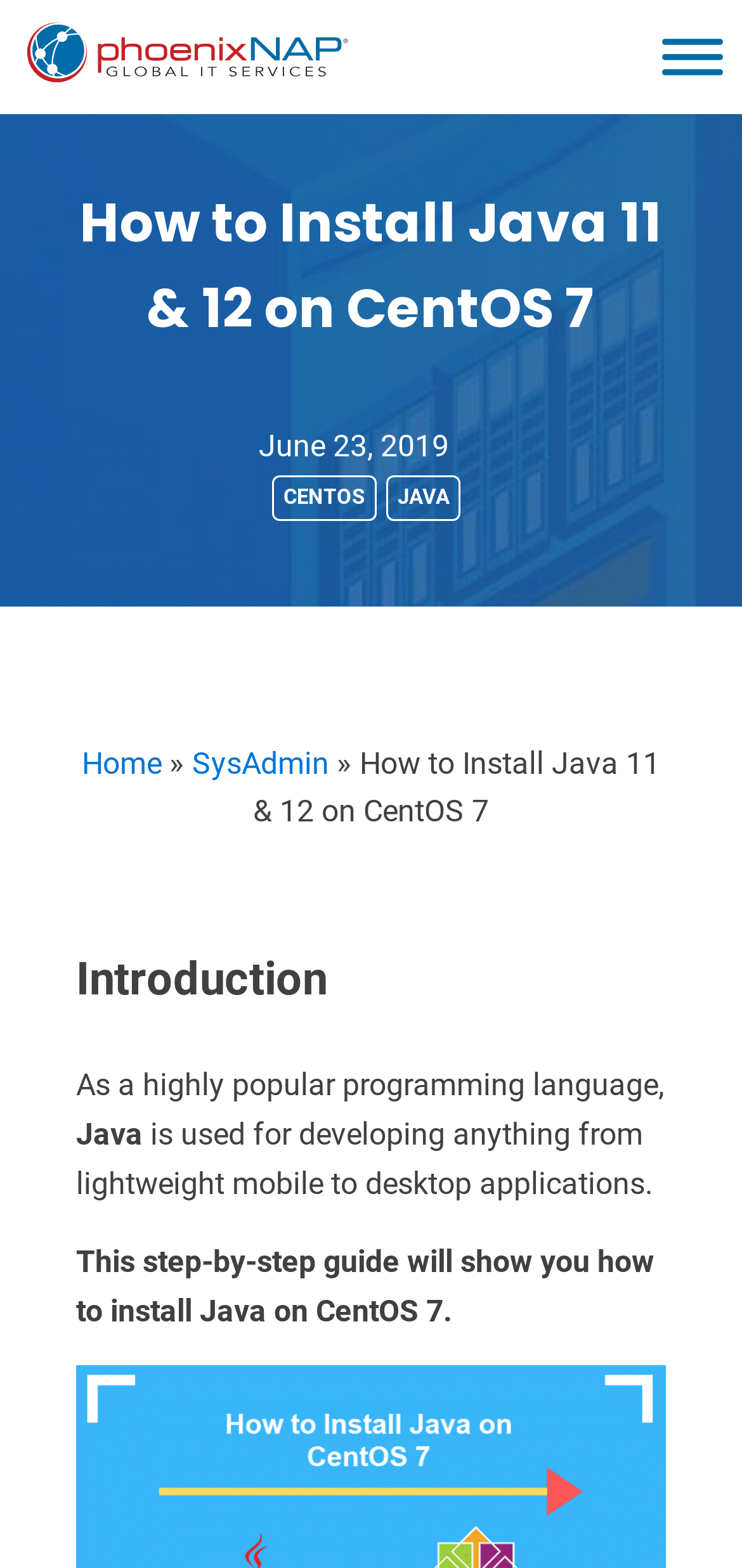Provide a one-word or one-phrase answer to the question:
What is the topic of the article?

Installing Java on CentOS 7